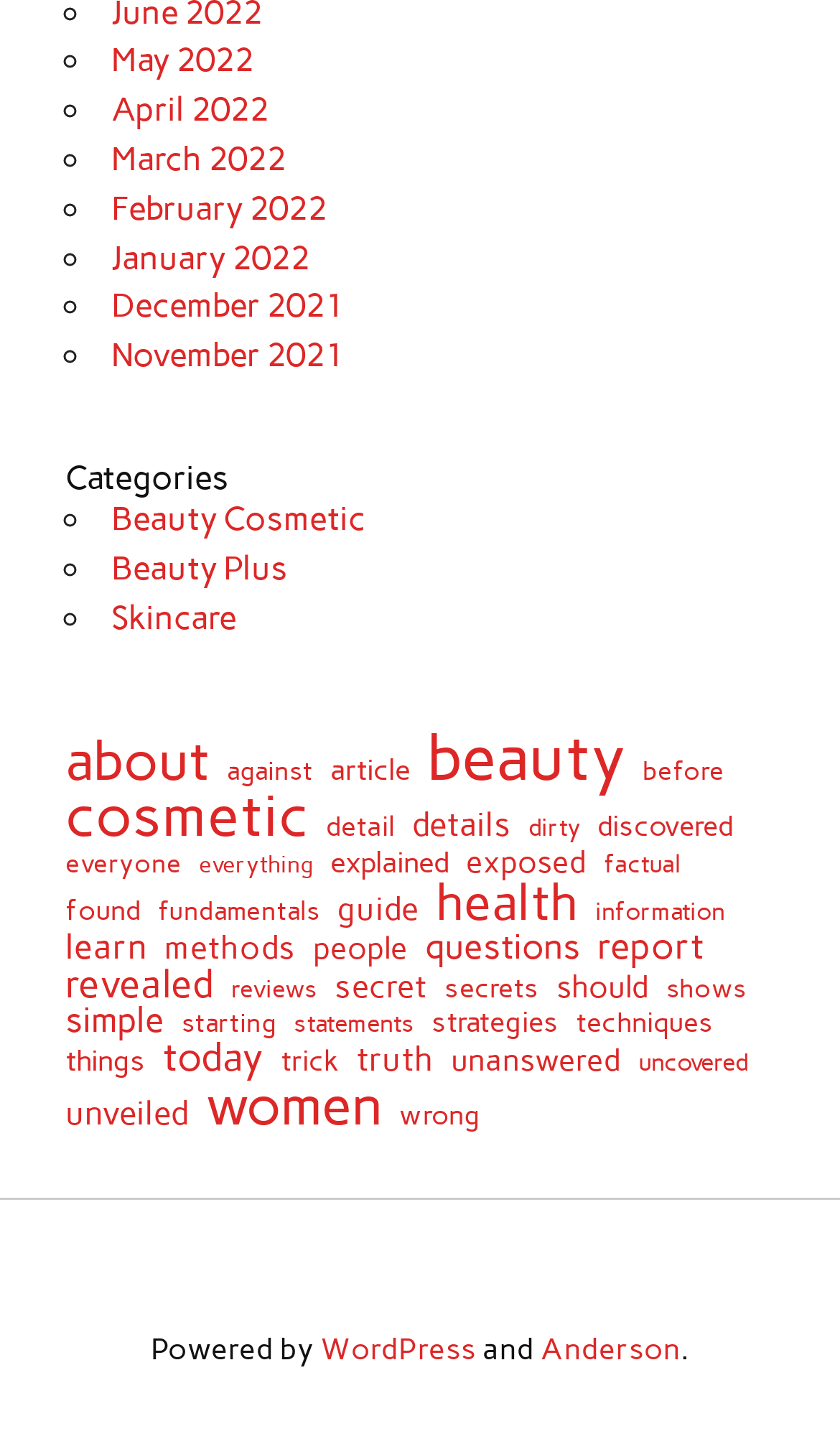By analyzing the image, answer the following question with a detailed response: What is the name of the platform that powers the website?

The name of the platform that powers the website can be determined by looking at the static text 'Powered by' and the link 'WordPress' that follows it. This suggests that the website is powered by WordPress.